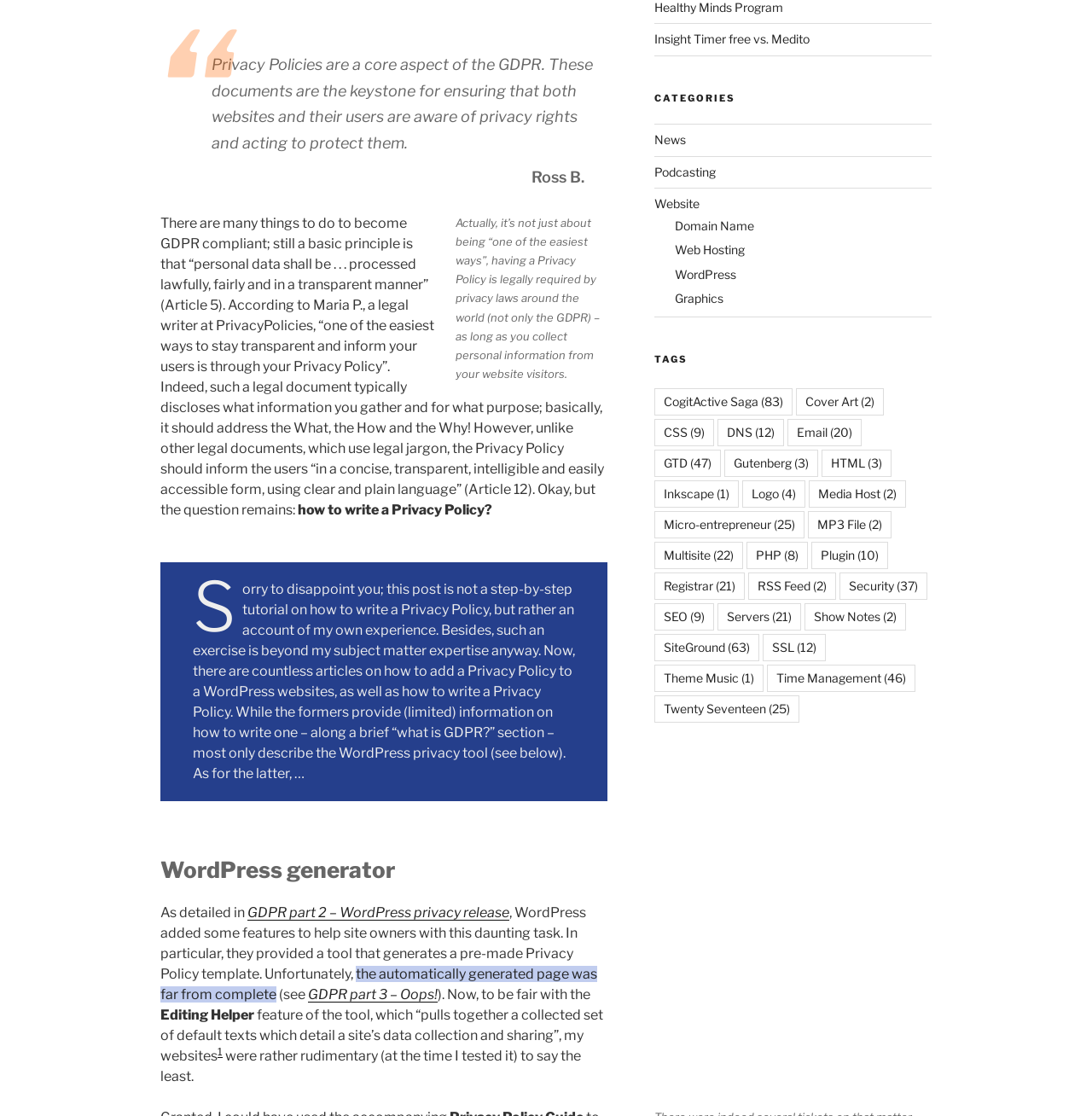Determine the bounding box coordinates of the clickable element necessary to fulfill the instruction: "Check the 'Graphics' category". Provide the coordinates as four float numbers within the 0 to 1 range, i.e., [left, top, right, bottom].

[0.618, 0.261, 0.662, 0.274]